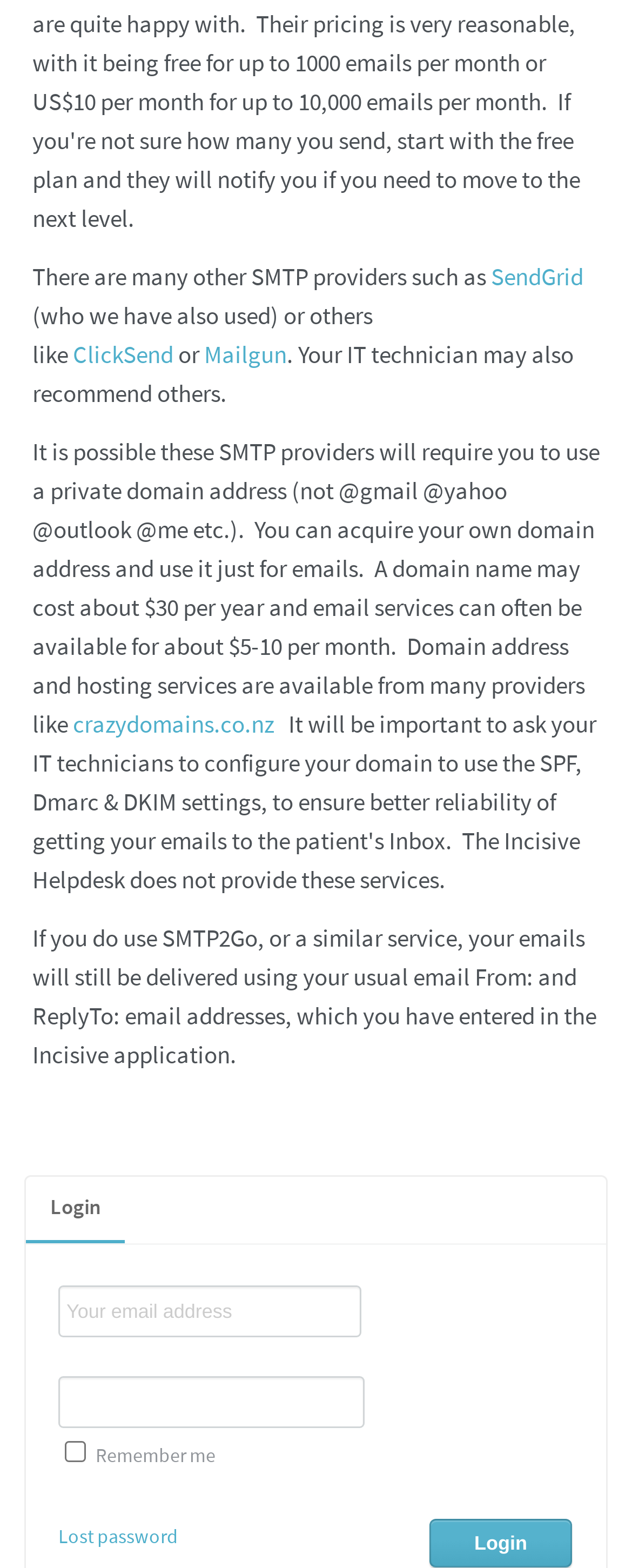Answer the following query concisely with a single word or phrase:
What is the label of the first textbox?

Your email address